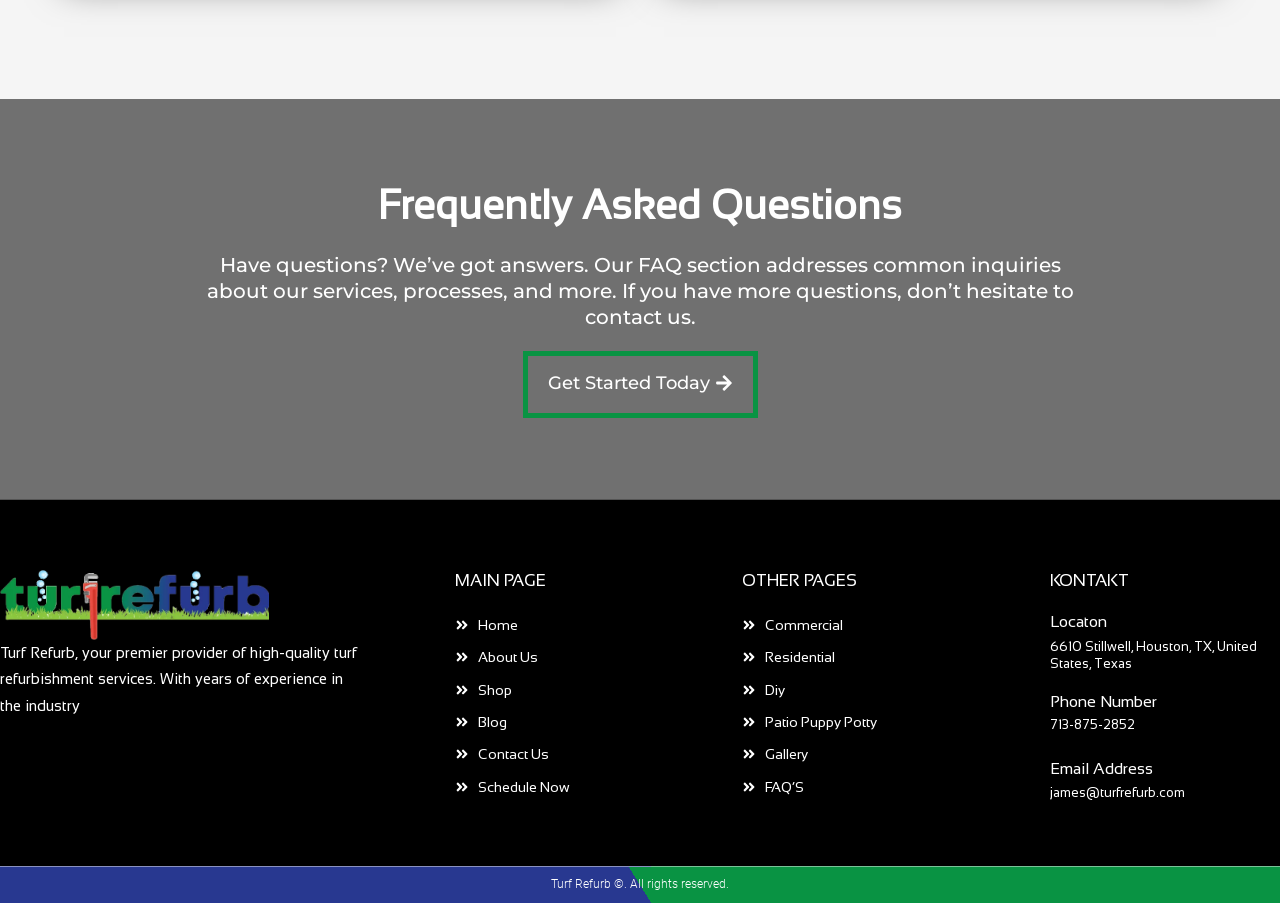Please identify the bounding box coordinates of the area that needs to be clicked to fulfill the following instruction: "Visit the Home page."

[0.356, 0.677, 0.58, 0.707]